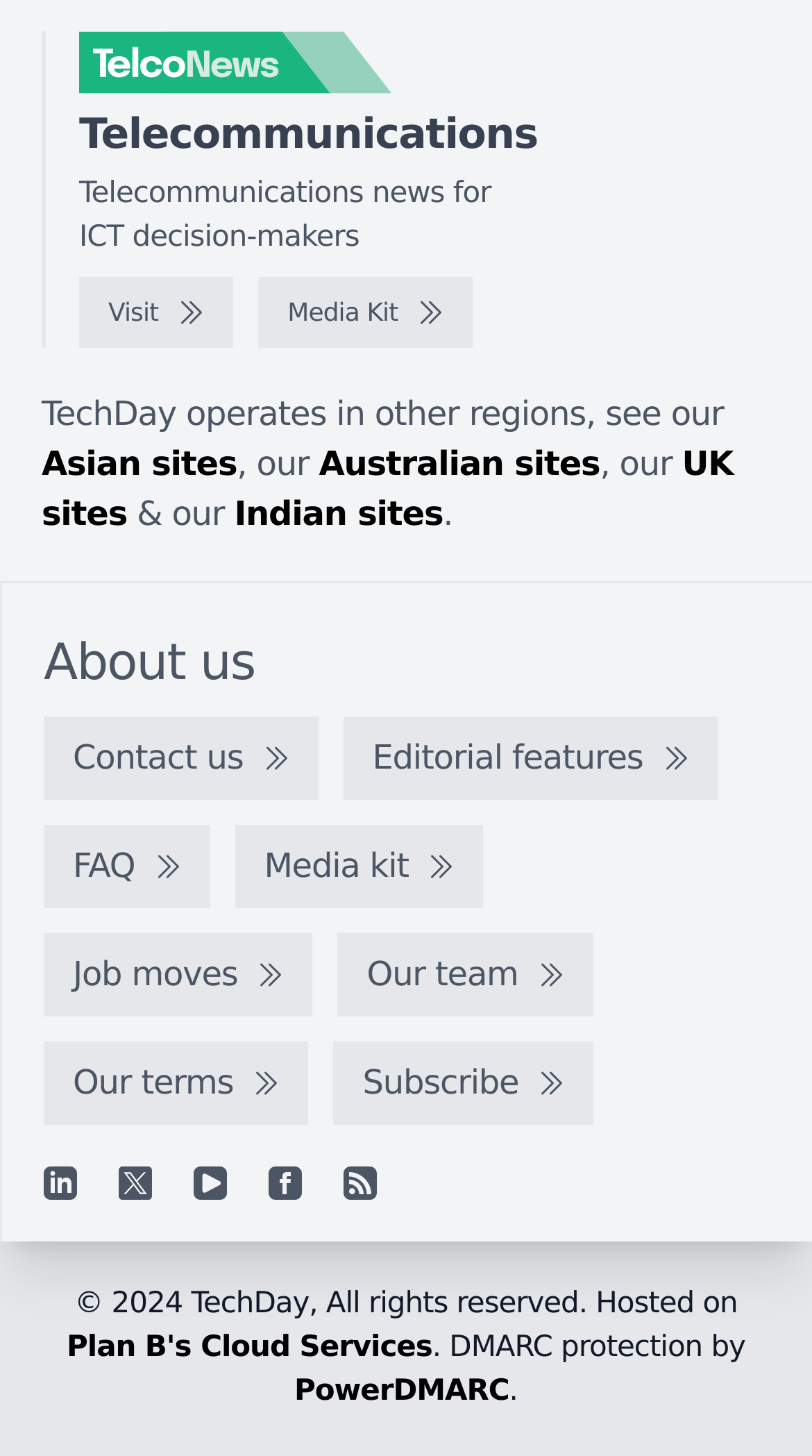Given the element description Indian sites, specify the bounding box coordinates of the corresponding UI element in the format (top-left x, top-left y, bottom-right x, bottom-right y). All values must be between 0 and 1.

[0.288, 0.339, 0.546, 0.366]